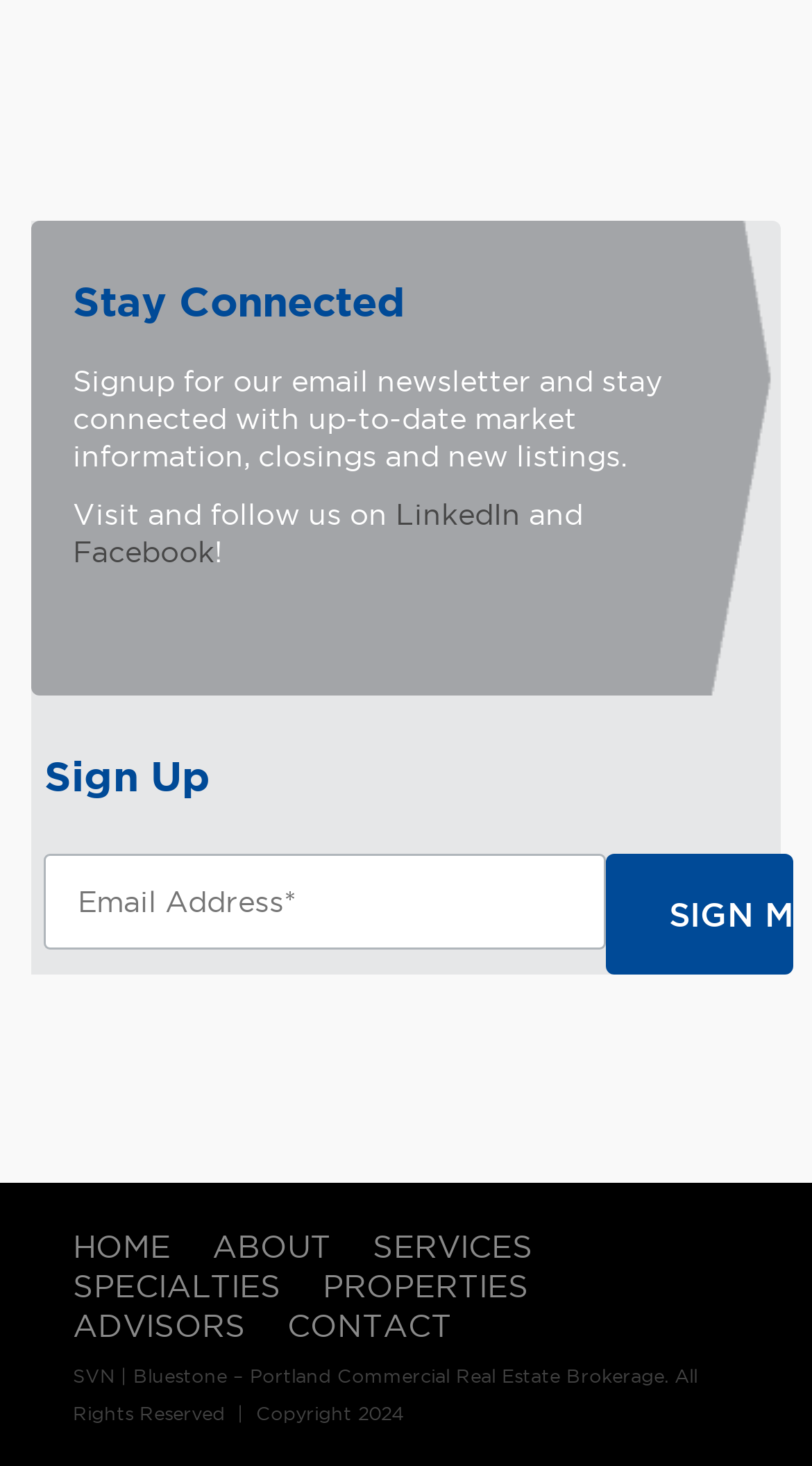Show the bounding box coordinates of the region that should be clicked to follow the instruction: "Go to the HOME page."

[0.09, 0.838, 0.21, 0.862]